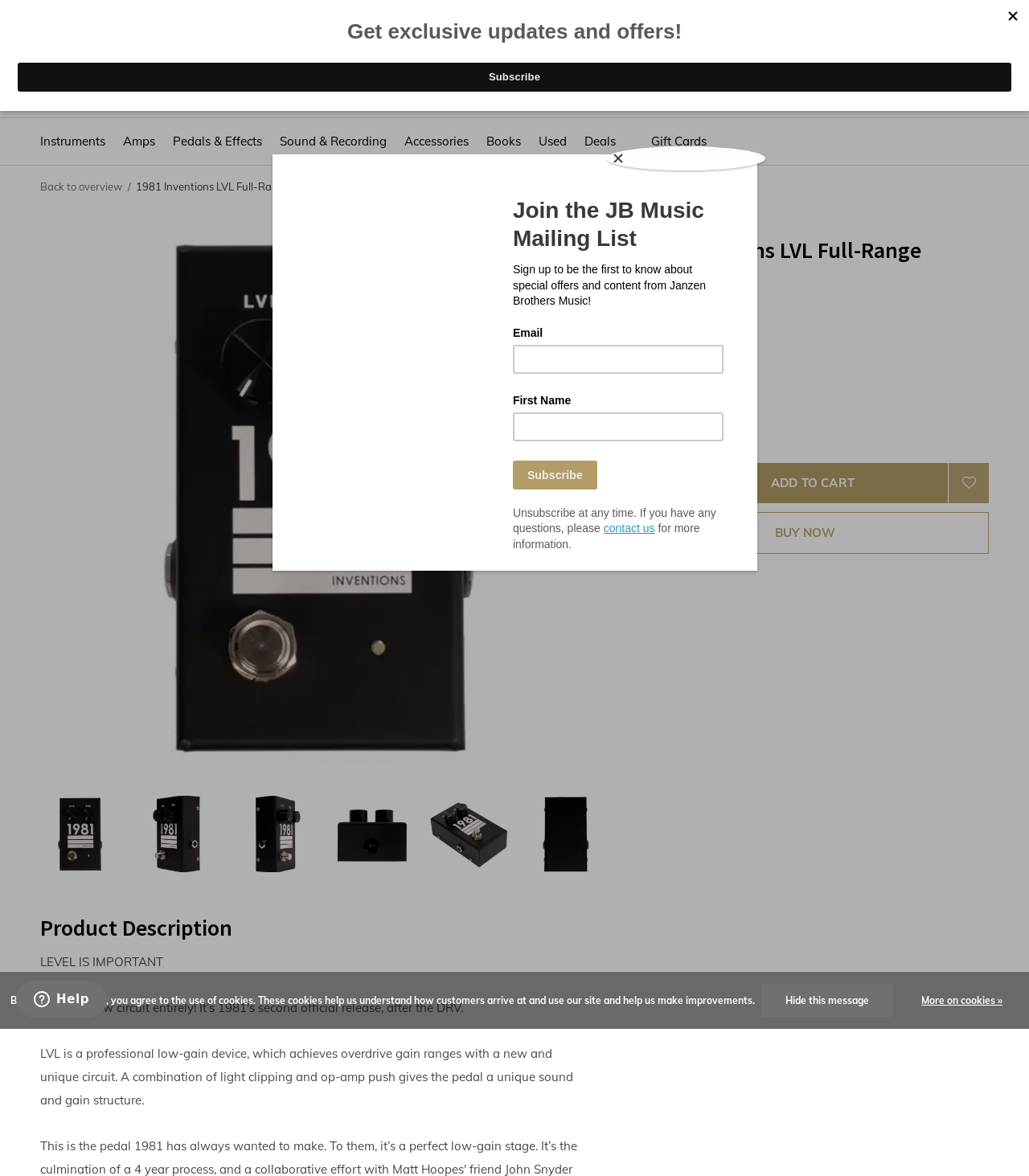Can you find the bounding box coordinates for the element to click on to achieve the instruction: "Login to your account"?

[0.862, 0.053, 0.882, 0.087]